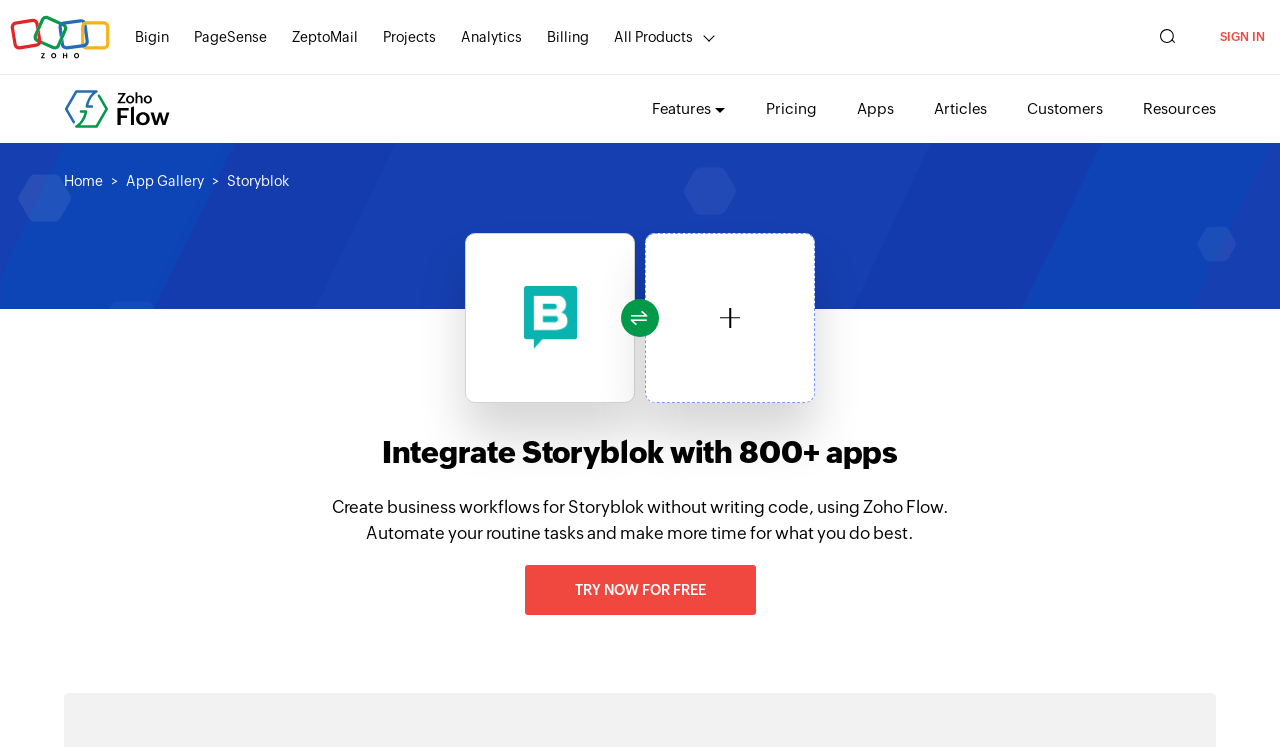Can you pinpoint the bounding box coordinates for the clickable element required for this instruction: "Choose an app to integrate with Storyblok"? The coordinates should be four float numbers between 0 and 1, i.e., [left, top, right, bottom].

[0.52, 0.264, 0.62, 0.286]